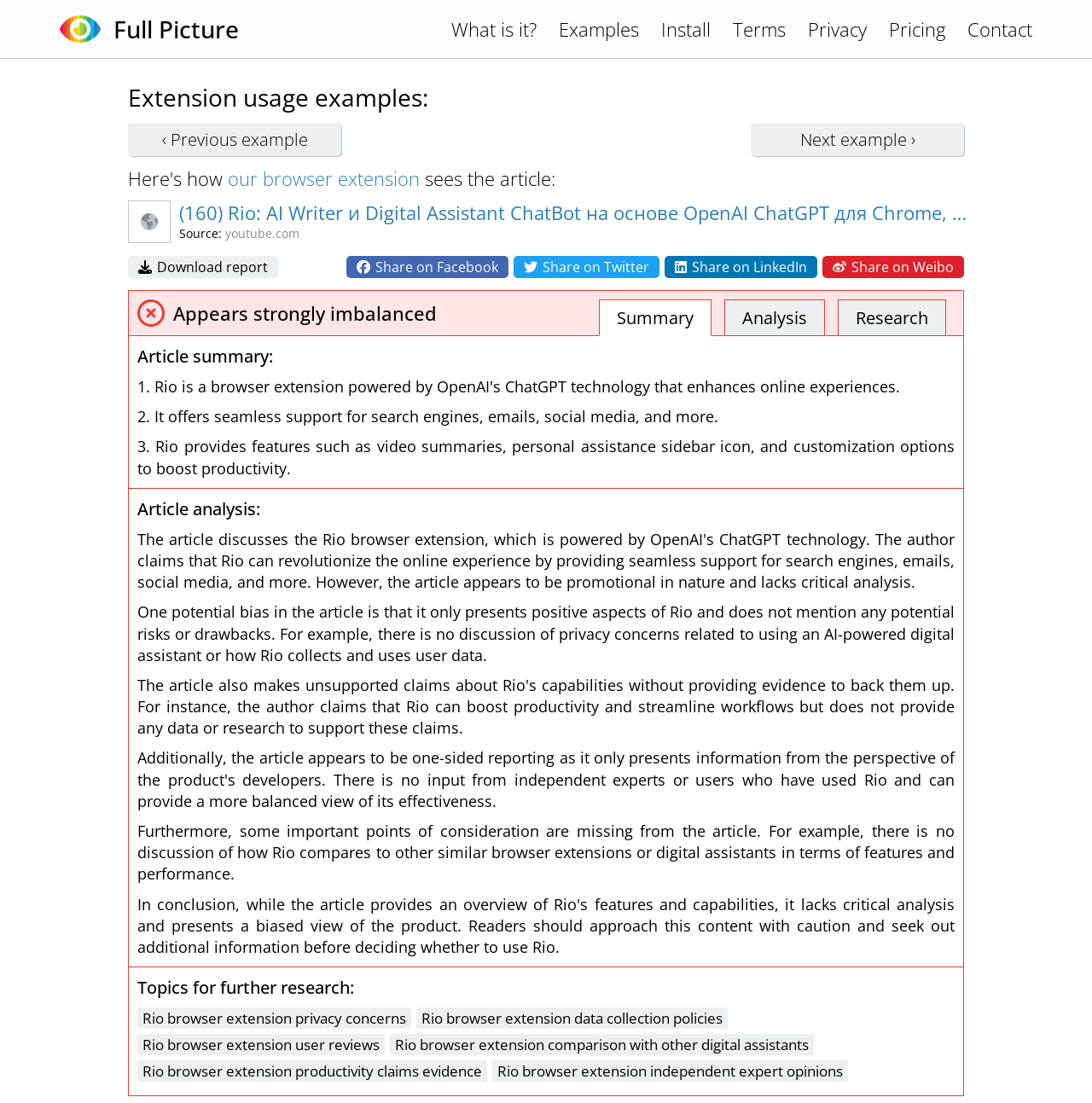Locate the bounding box coordinates of the region to be clicked to comply with the following instruction: "Enter your name". The coordinates must be four float numbers between 0 and 1, in the form [left, top, right, bottom].

None